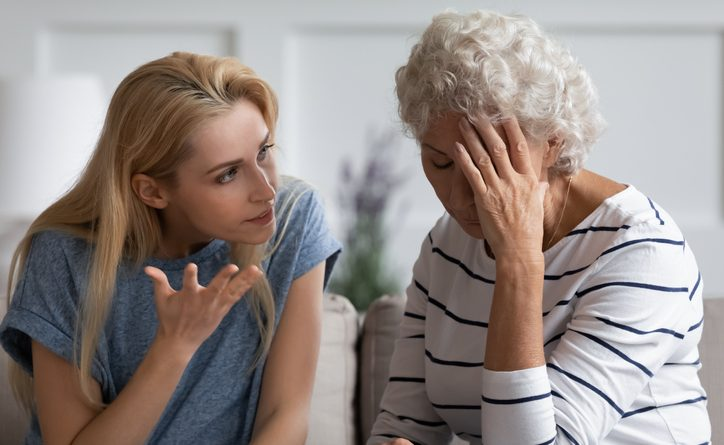How does the younger woman appear?
Please provide a single word or phrase in response based on the screenshot.

Engaged and frustrated